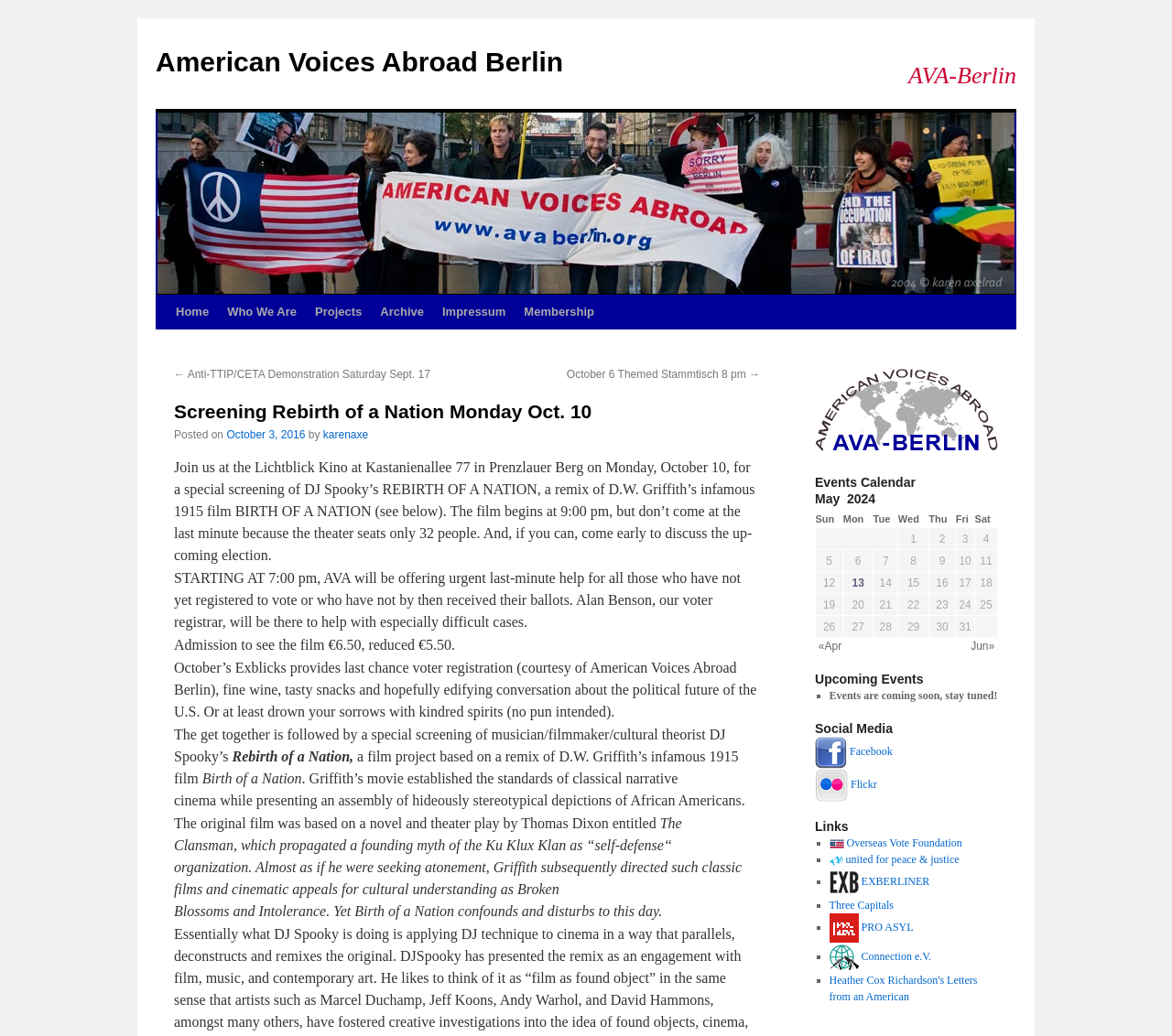Look at the image and answer the question in detail:
How much does it cost to see the film?

The admission cost is mentioned in the paragraph of text 'Admission to see the film €6.50, reduced €5.50.' which provides details about the event.